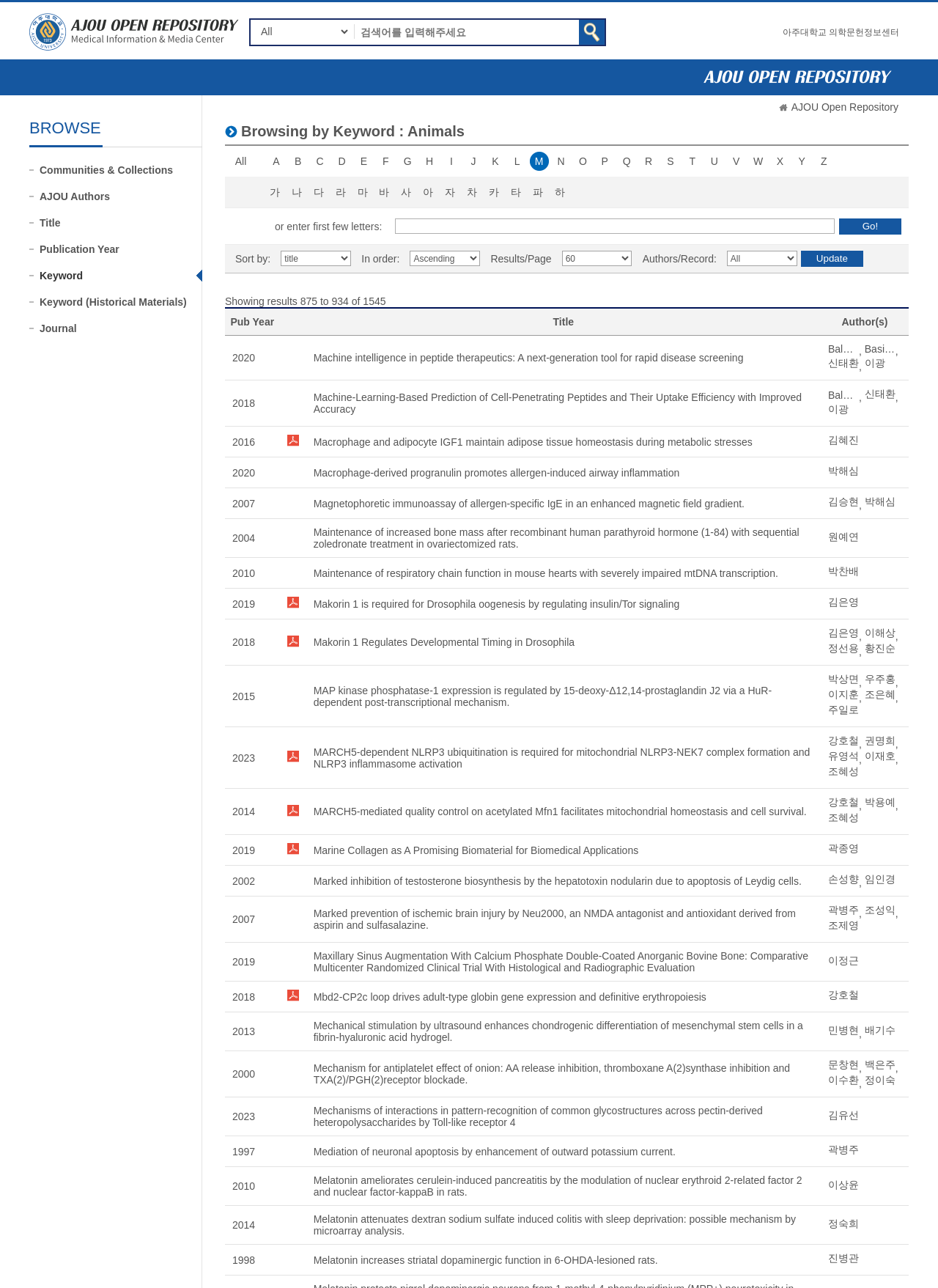What is the name of the repository?
Please respond to the question thoroughly and include all relevant details.

The name of the repository can be found in the heading element at the top of the page, which reads 'AJOU Open Repository'.